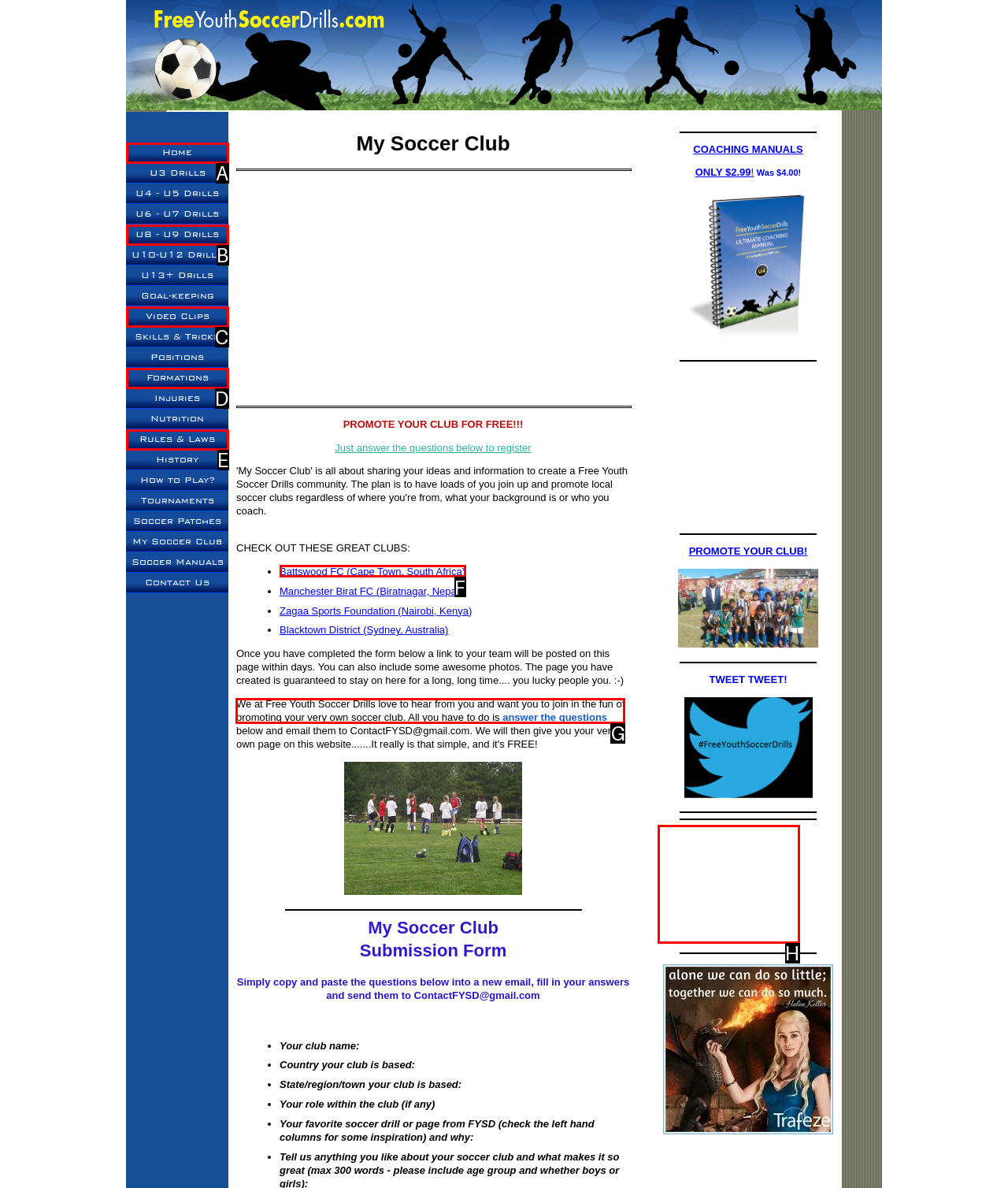Indicate which red-bounded element should be clicked to perform the task: Fill in the form below Answer with the letter of the correct option.

G